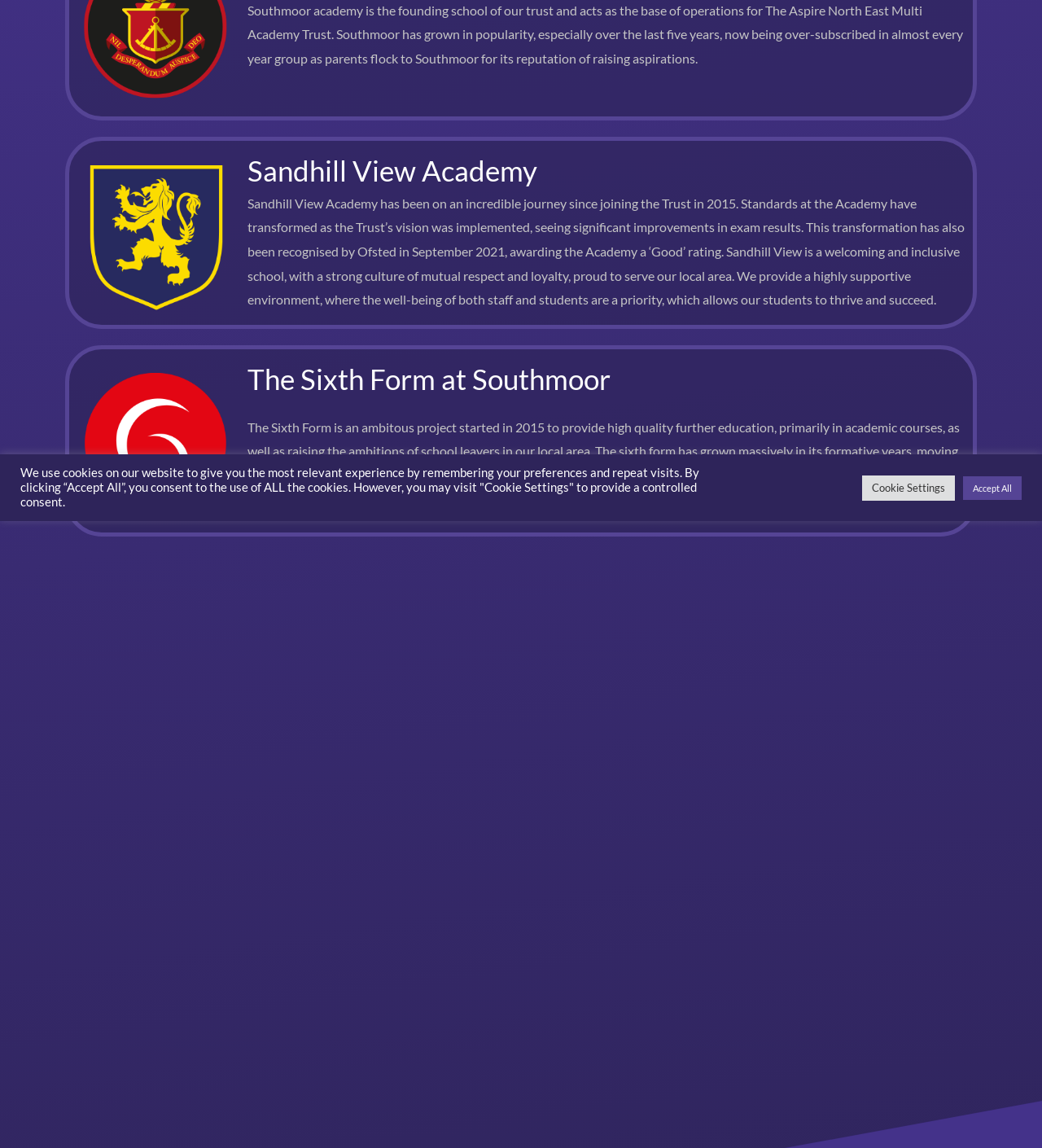Provide the bounding box coordinates of the HTML element this sentence describes: "Accept All". The bounding box coordinates consist of four float numbers between 0 and 1, i.e., [left, top, right, bottom].

[0.924, 0.415, 0.98, 0.435]